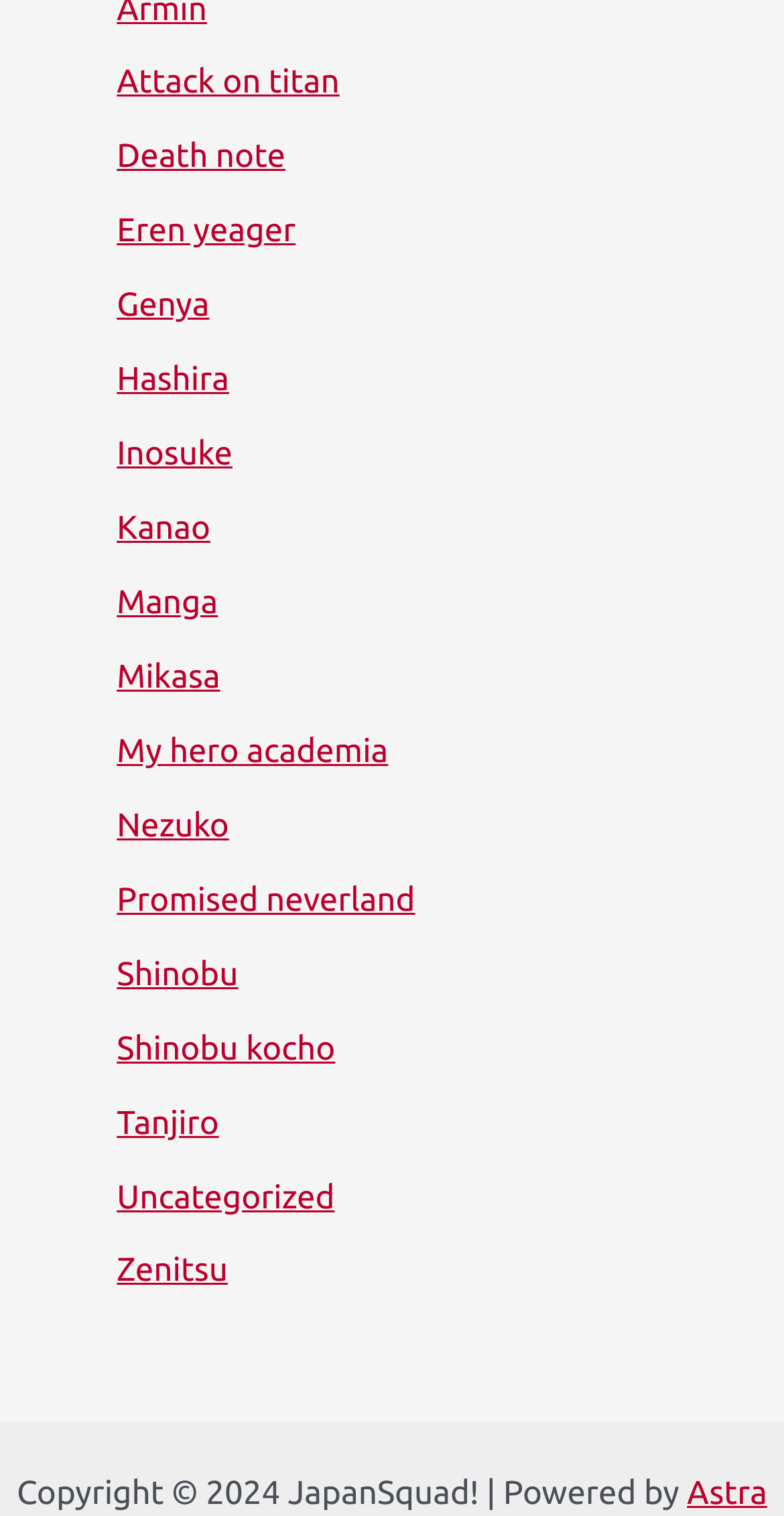How many links are on the webpage?
Answer the question with a single word or phrase, referring to the image.

15